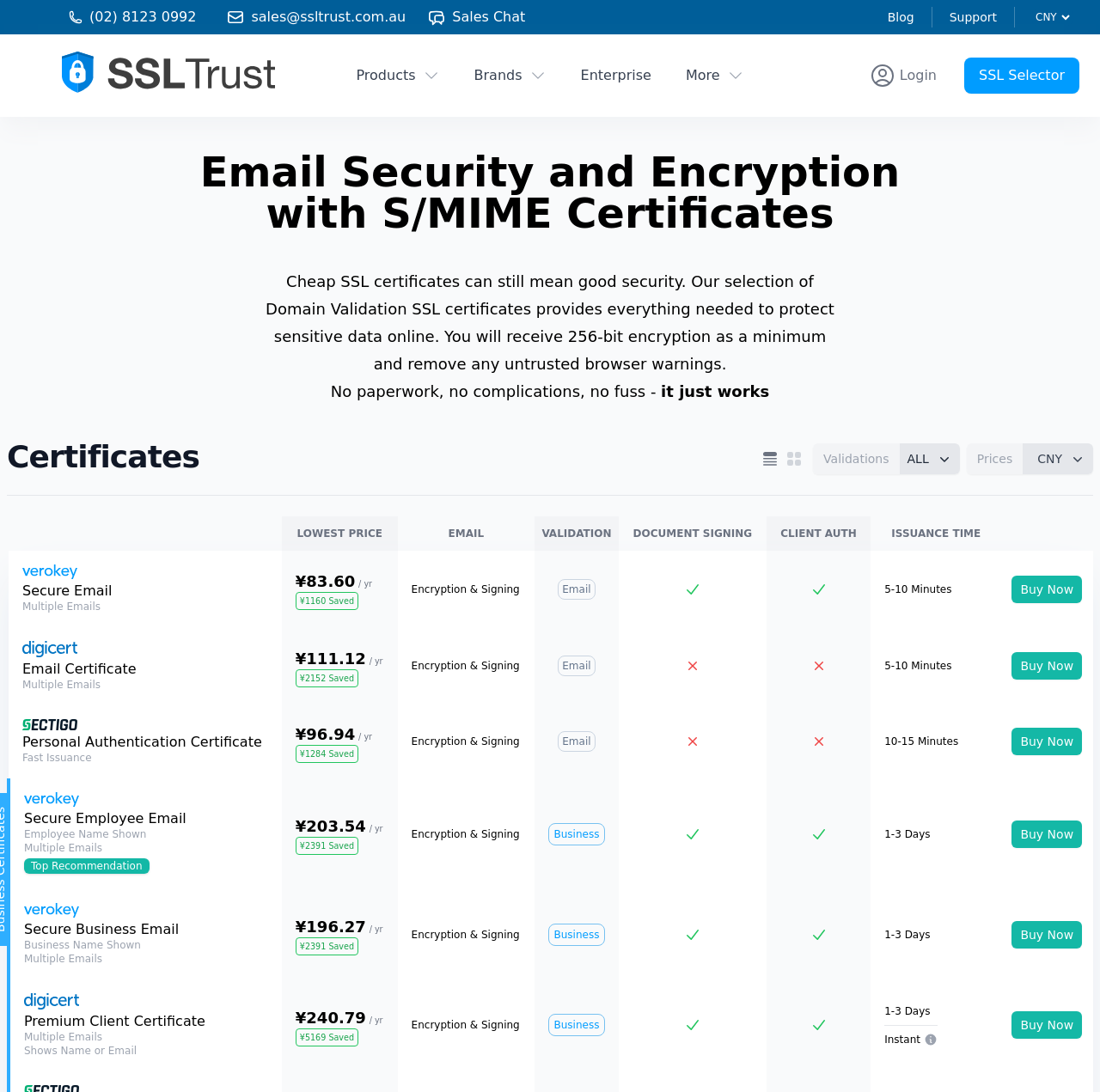Give a concise answer of one word or phrase to the question: 
What is the main difference between the certificates?

Validation and issuance time